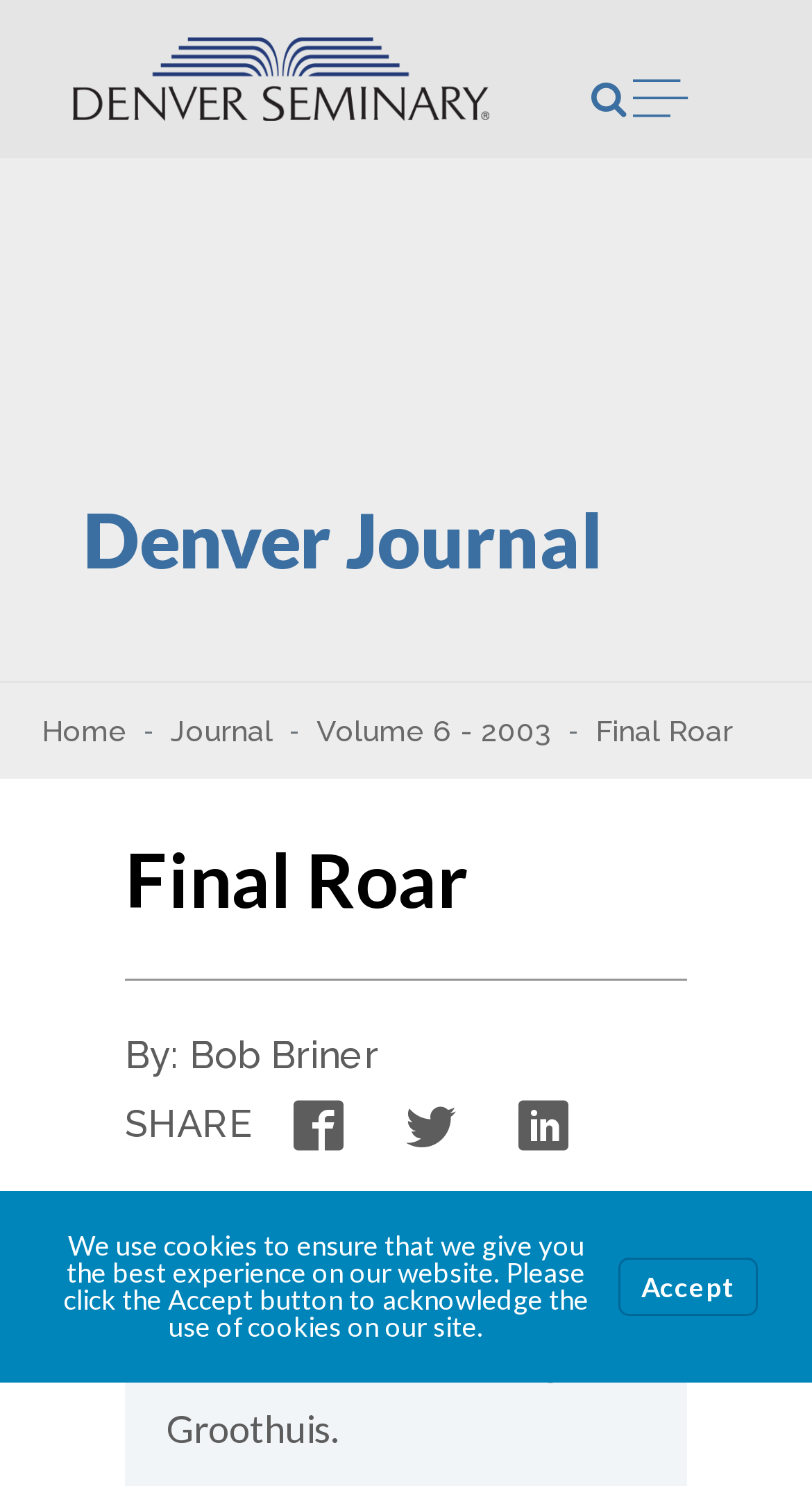Indicate the bounding box coordinates of the element that must be clicked to execute the instruction: "Read the review of Final Roar". The coordinates should be given as four float numbers between 0 and 1, i.e., [left, top, right, bottom].

[0.205, 0.856, 0.746, 0.977]